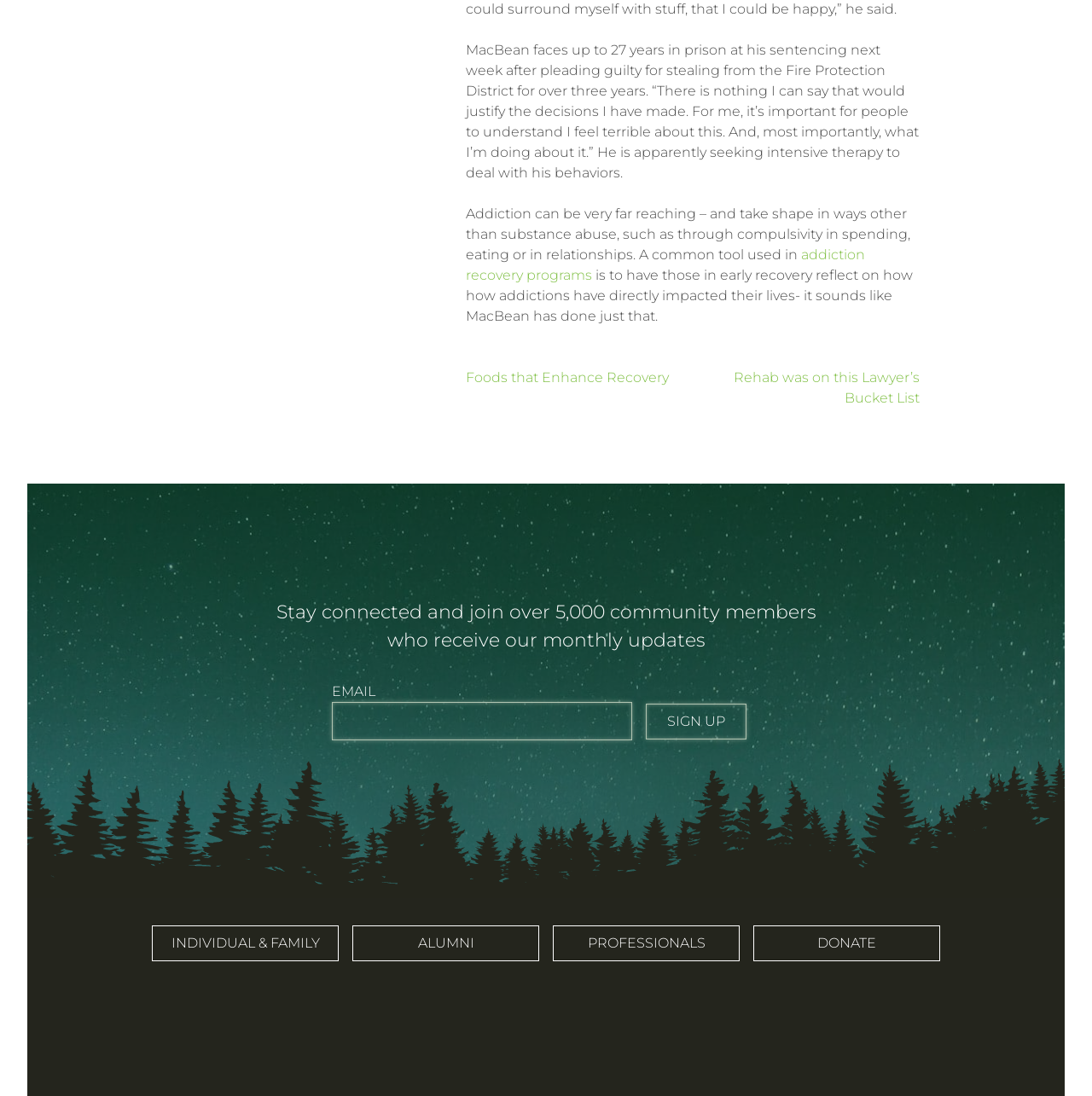Please determine the bounding box coordinates of the section I need to click to accomplish this instruction: "Read about 'addiction recovery programs'".

[0.427, 0.225, 0.792, 0.259]